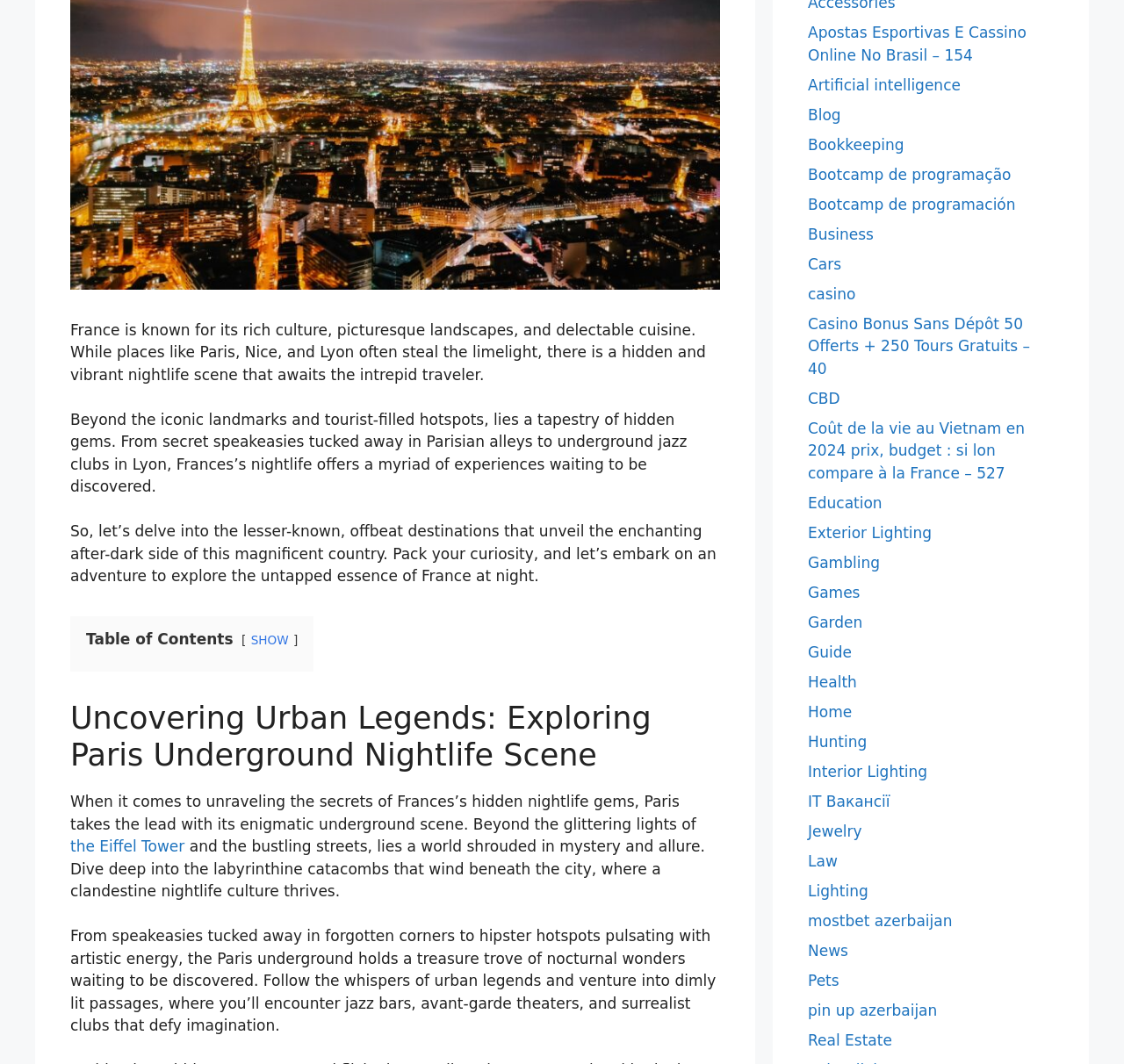Determine the bounding box for the UI element as described: "Interior Lighting". The coordinates should be represented as four float numbers between 0 and 1, formatted as [left, top, right, bottom].

[0.719, 0.717, 0.825, 0.733]